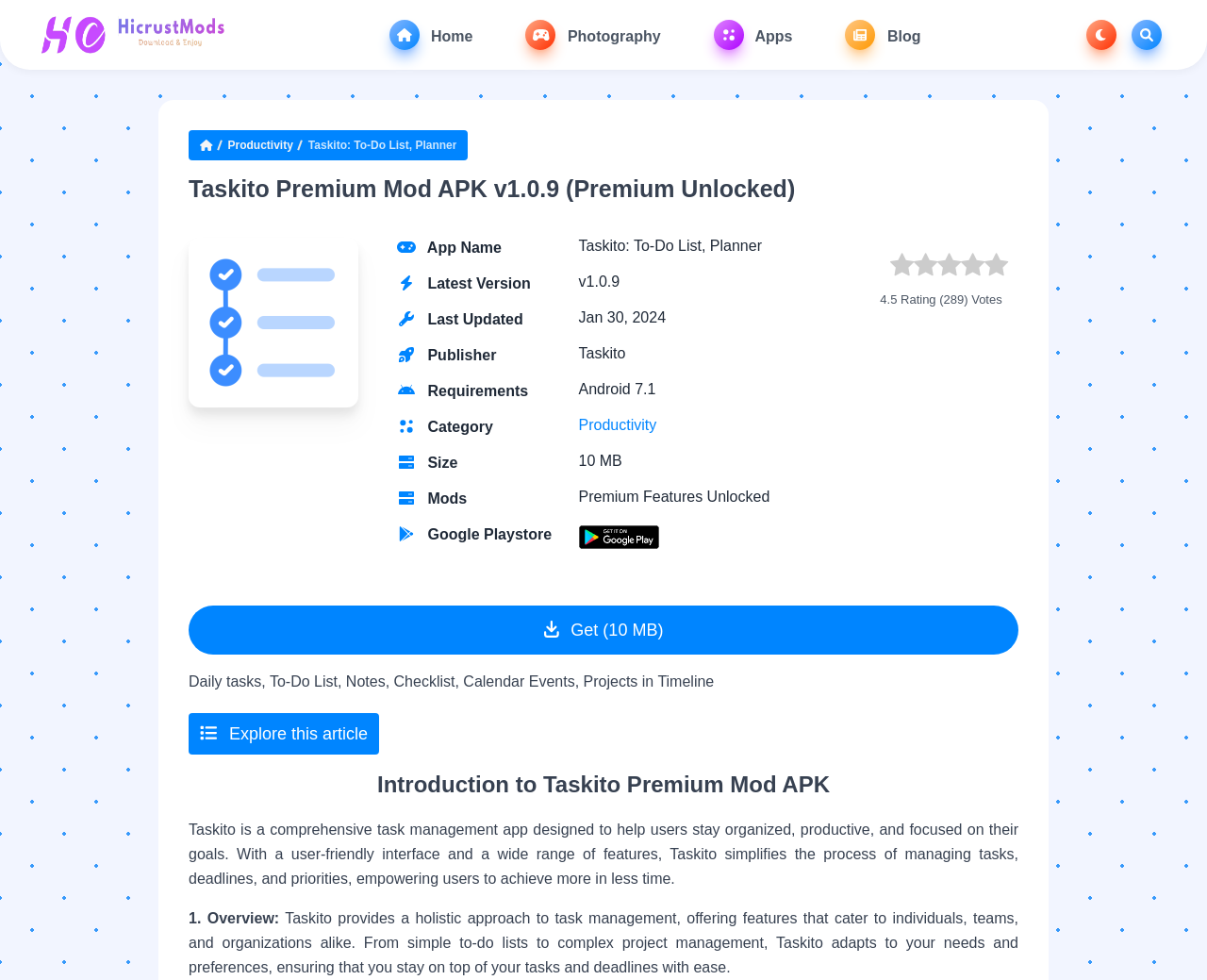Provide the bounding box coordinates of the HTML element this sentence describes: "aria-label="Search" title="Search"". The bounding box coordinates consist of four float numbers between 0 and 1, i.e., [left, top, right, bottom].

[0.938, 0.02, 0.962, 0.051]